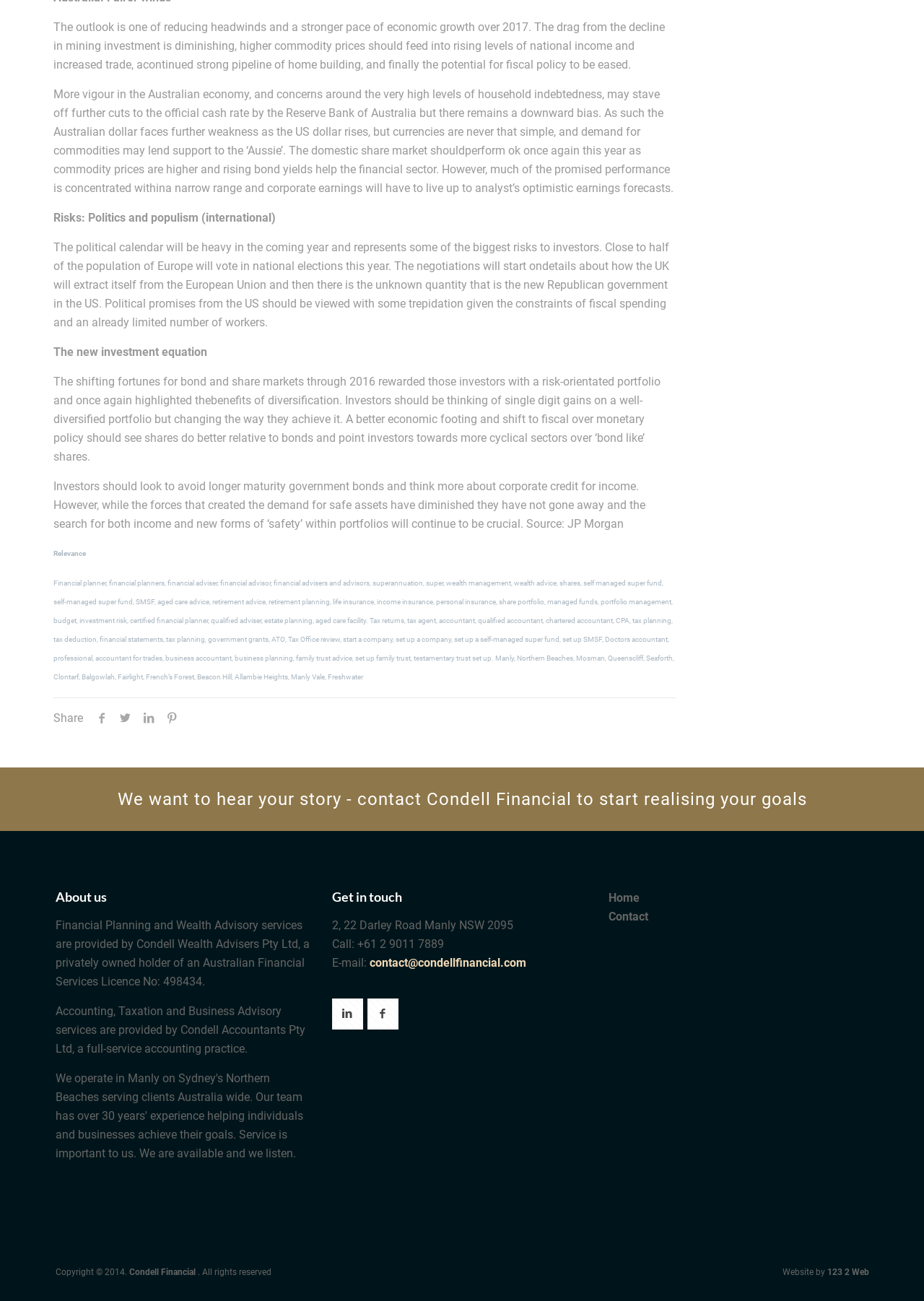Identify the bounding box coordinates of the clickable section necessary to follow the following instruction: "Click the 'contact@condellfinancial.com' email link". The coordinates should be presented as four float numbers from 0 to 1, i.e., [left, top, right, bottom].

[0.4, 0.735, 0.569, 0.745]